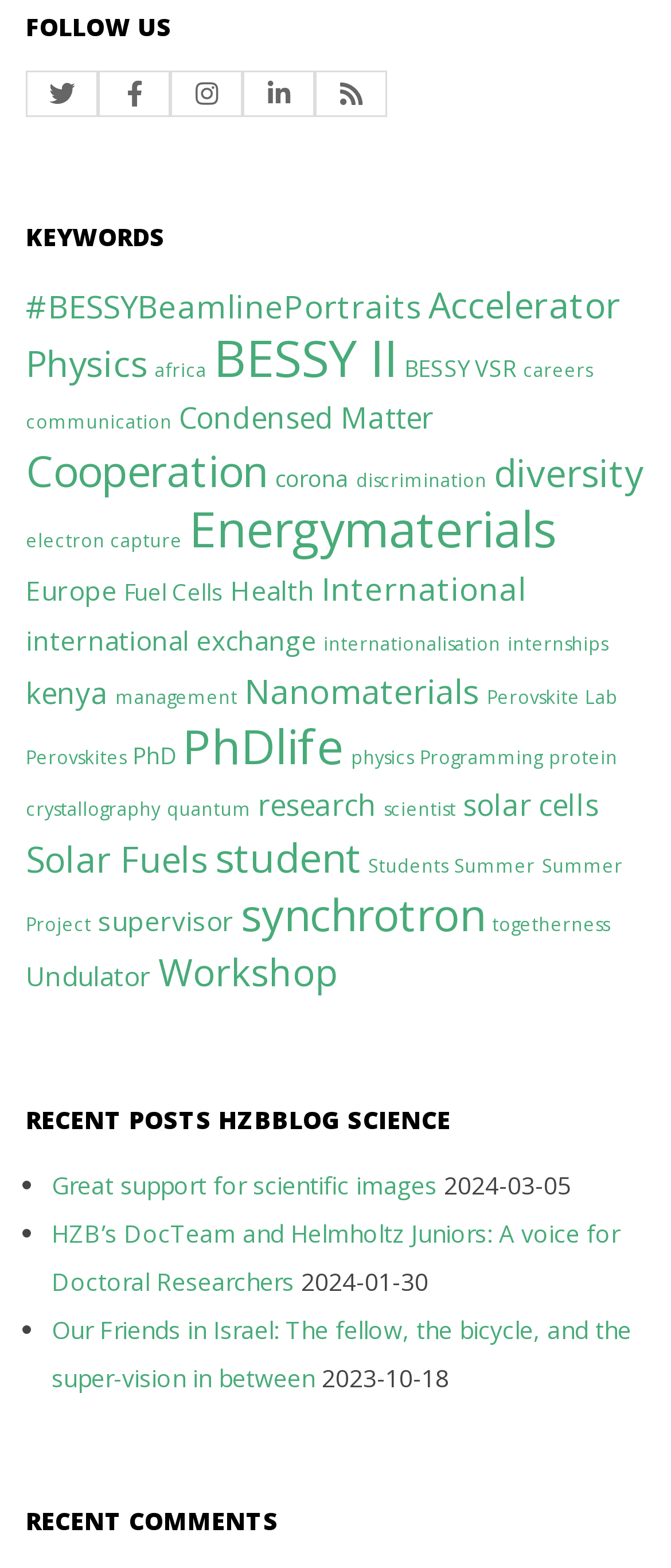Indicate the bounding box coordinates of the clickable region to achieve the following instruction: "Check recent comments."

[0.038, 0.961, 0.962, 0.981]